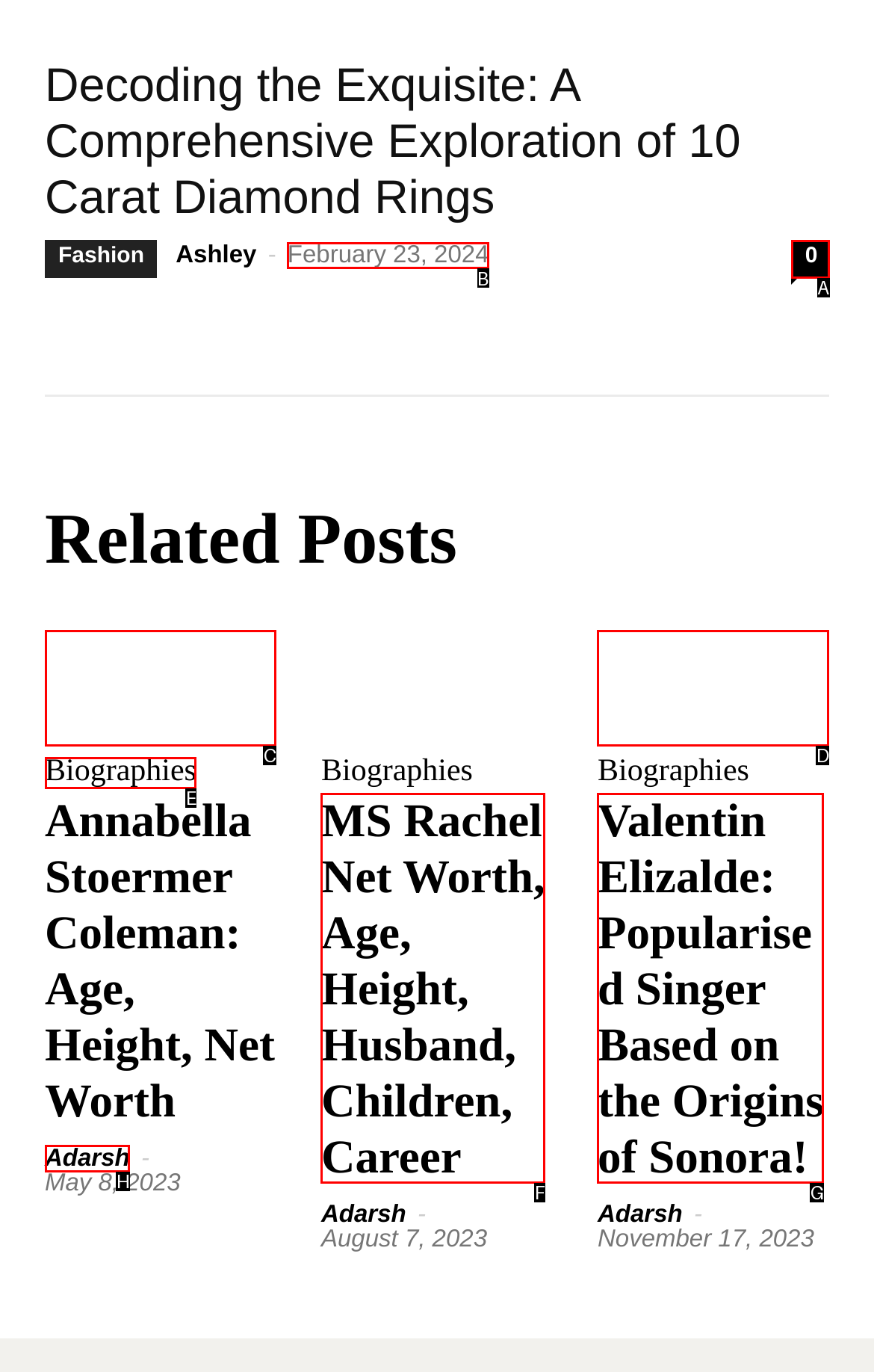Select the correct option from the given choices to perform this task: Check the post dated February 23, 2024. Provide the letter of that option.

B